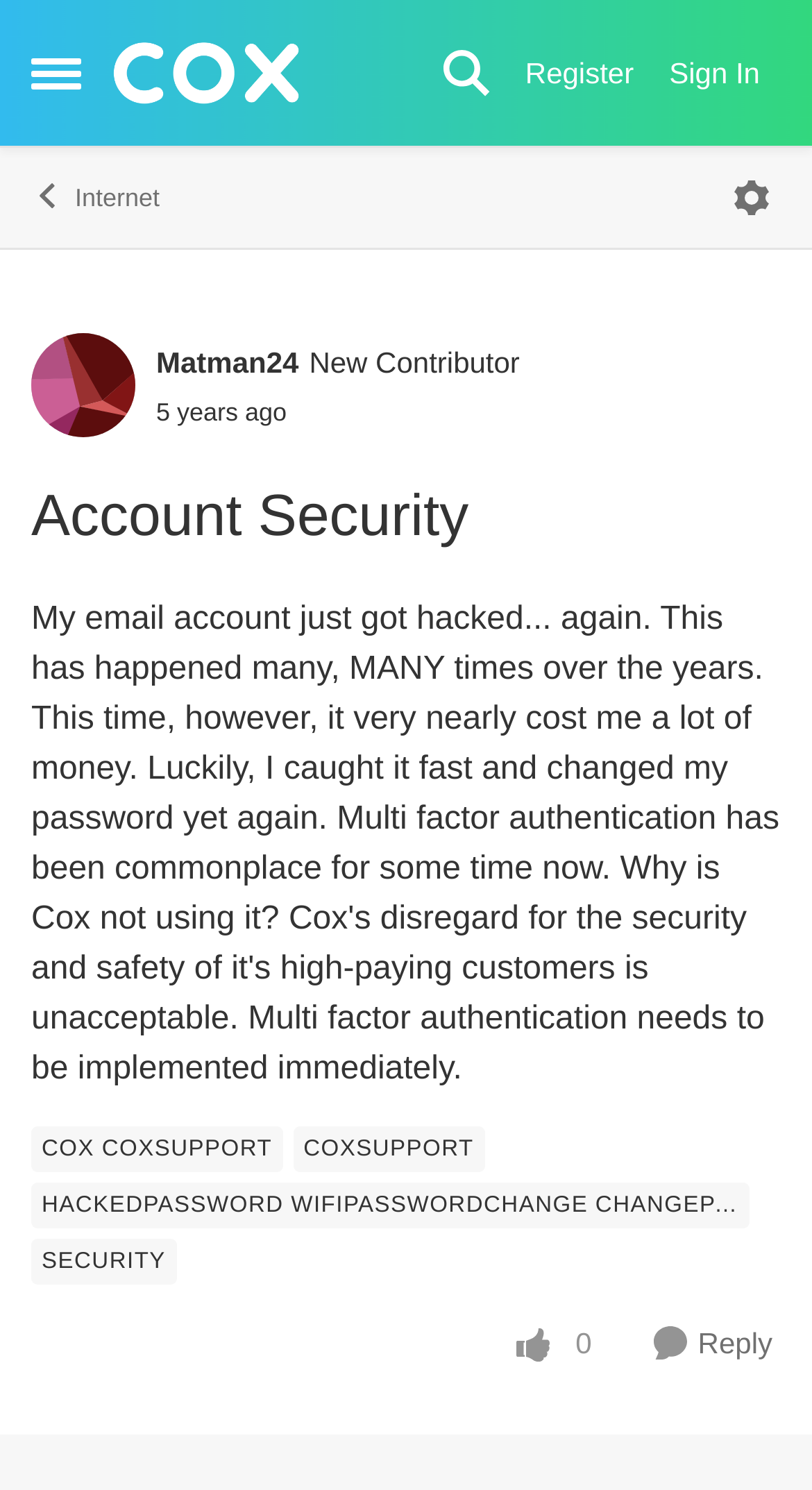Examine the image carefully and respond to the question with a detailed answer: 
What is the purpose of the 'Like' button?

The 'Like' button is located at the bottom of the article, and it is a common feature in online forums. This suggests that it is used to like or show appreciation for a post.